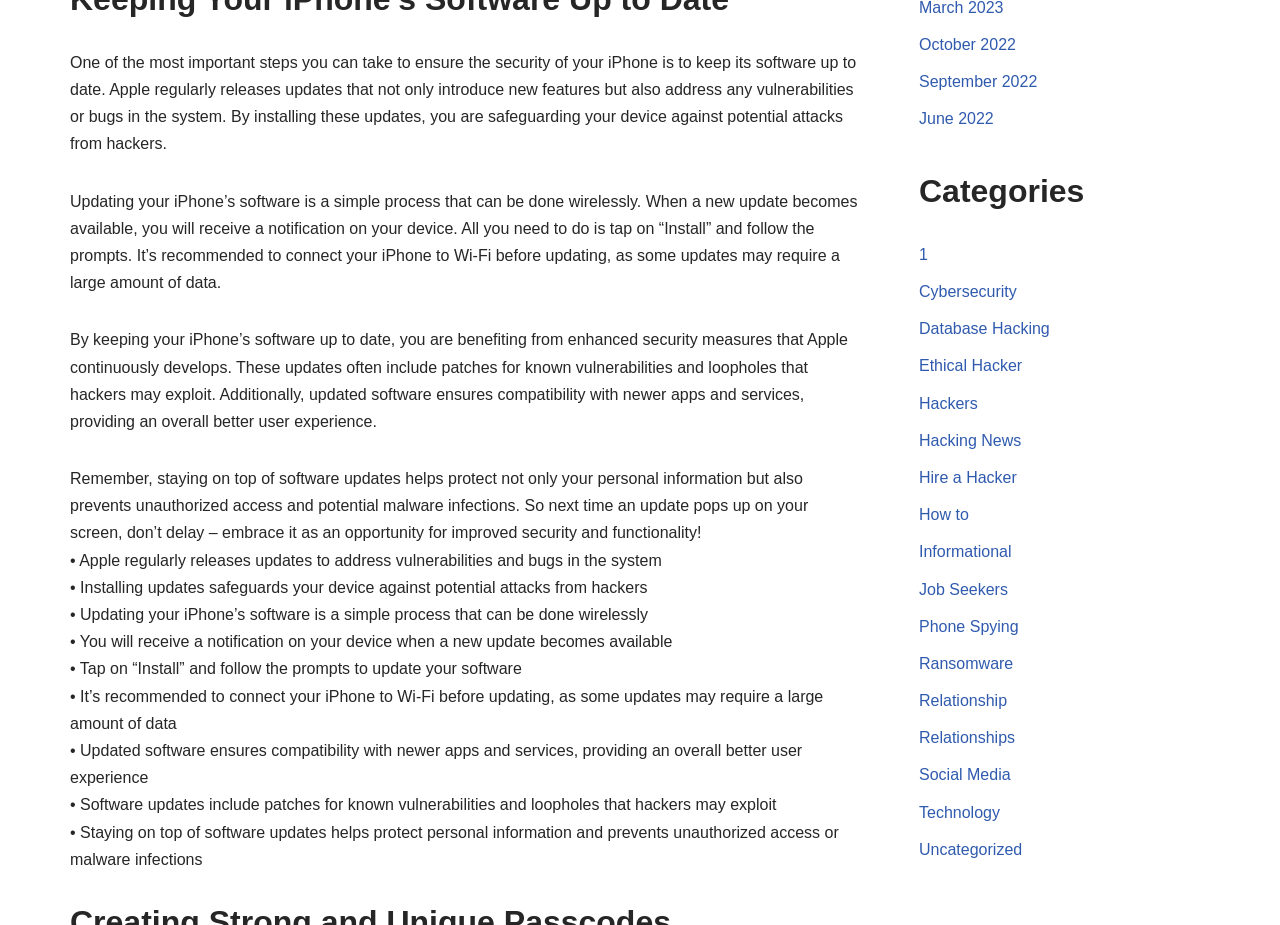Using the information from the screenshot, answer the following question thoroughly:
What is the main topic of this webpage?

The main topic of this webpage is iPhone security because the text on the webpage discusses the importance of keeping iPhone software up to date to ensure security and prevent hacking.